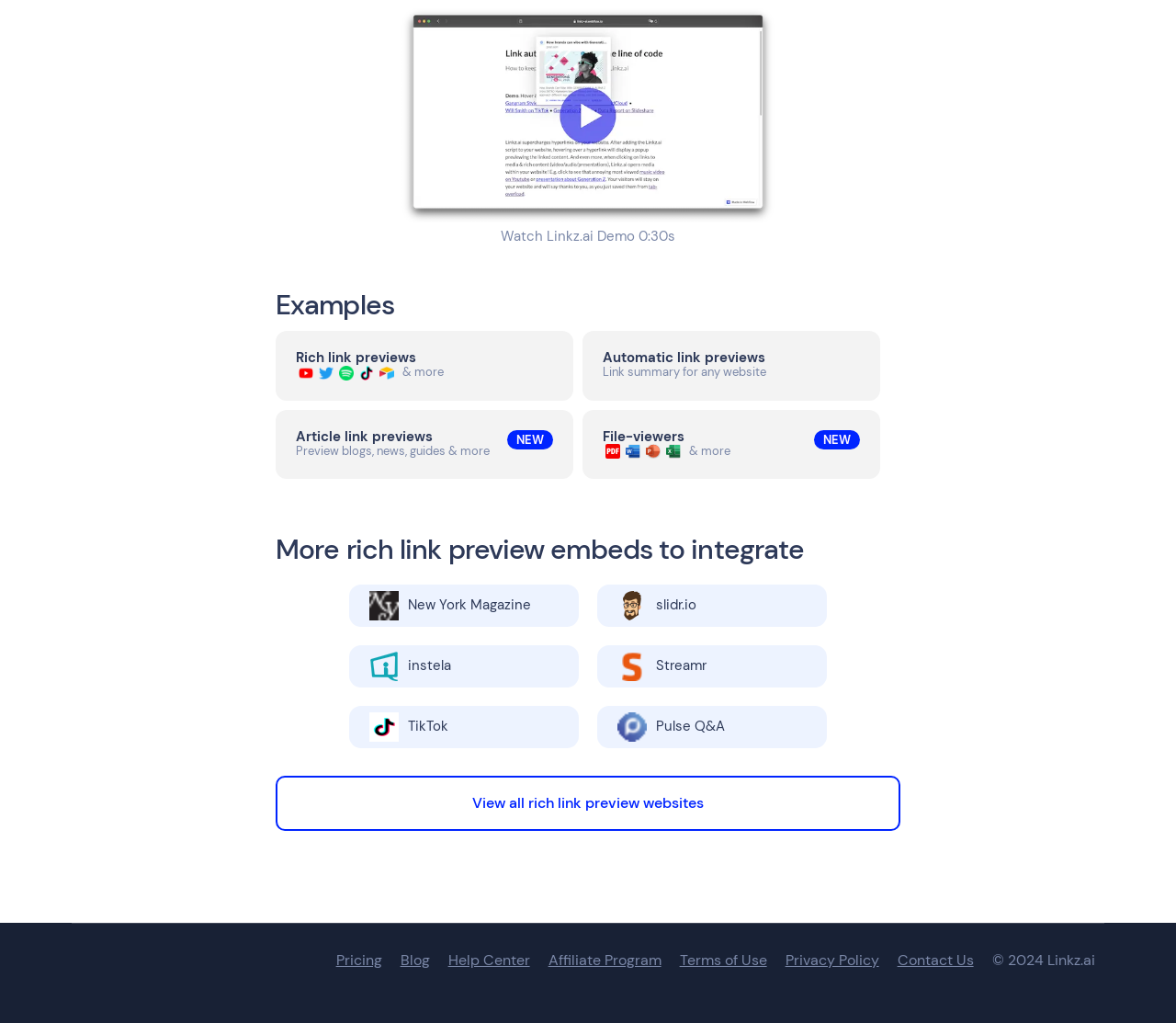What is the purpose of the 'View all rich link preview websites' link?
Please provide a comprehensive and detailed answer to the question.

The 'View all rich link preview websites' link is a call-to-action element that allows users to view more examples of websites that are using Linkz.ai's rich link preview service. This suggests that there are more websites that are using this service, and users can explore them by clicking on this link.